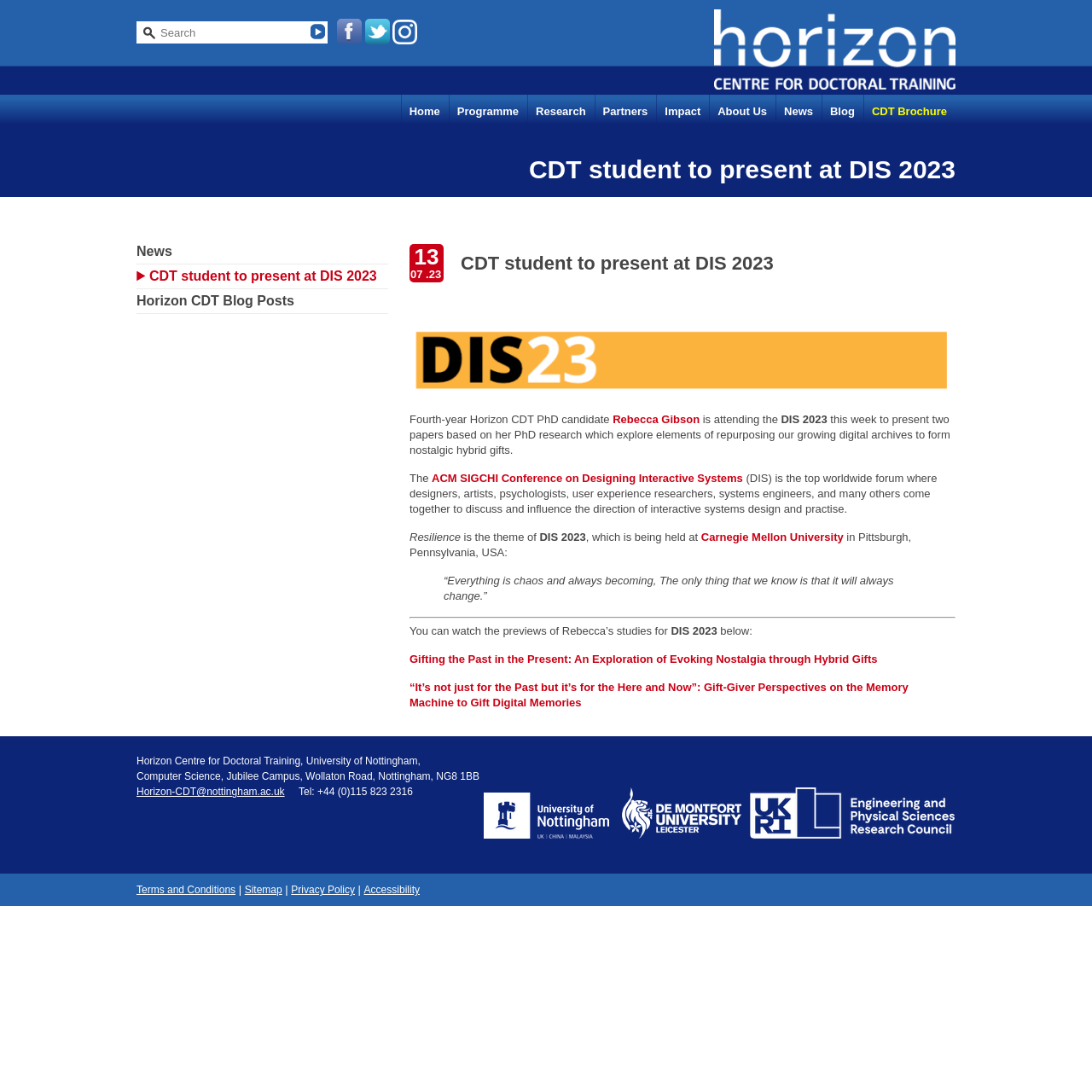What is the email address of the Horizon Centre for Doctoral Training?
Answer the question with a single word or phrase derived from the image.

Horizon-CDT@nottingham.ac.uk